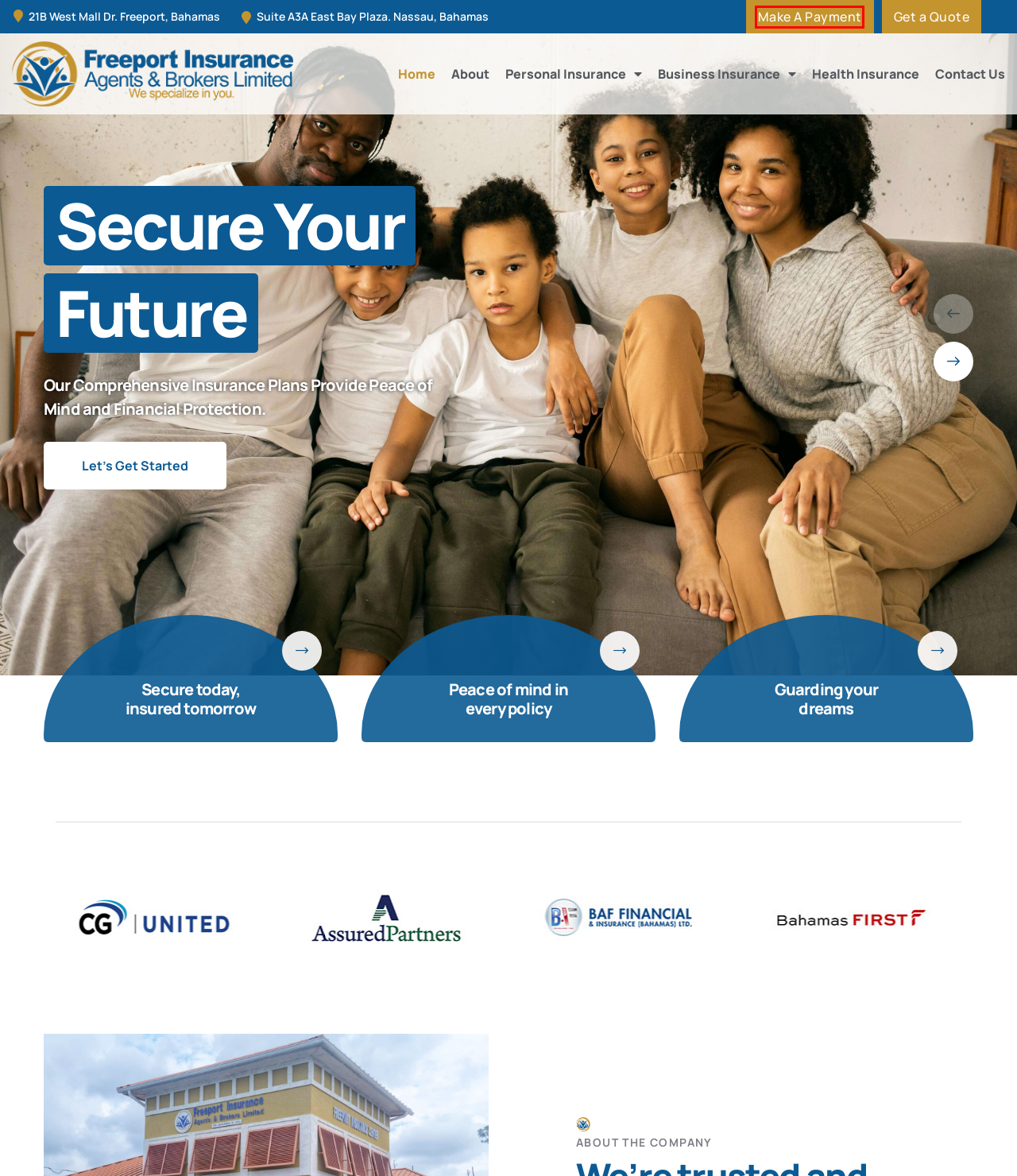You have a screenshot of a webpage with a red rectangle bounding box around a UI element. Choose the best description that matches the new page after clicking the element within the bounding box. The candidate descriptions are:
A. Contact Us - Freeport Insurance
B. Get A Quote - Freeport Insurance
C. Marine - Freeport Insurance
D. Homeowners - Freeport Insurance
E. Pay - Freeport Insurance Agents & Brokers
F. Commercial Property - Freeport Insurance
G. Private Motor - Freeport Insurance
H. Goods In Transit - Freeport Insurance

E